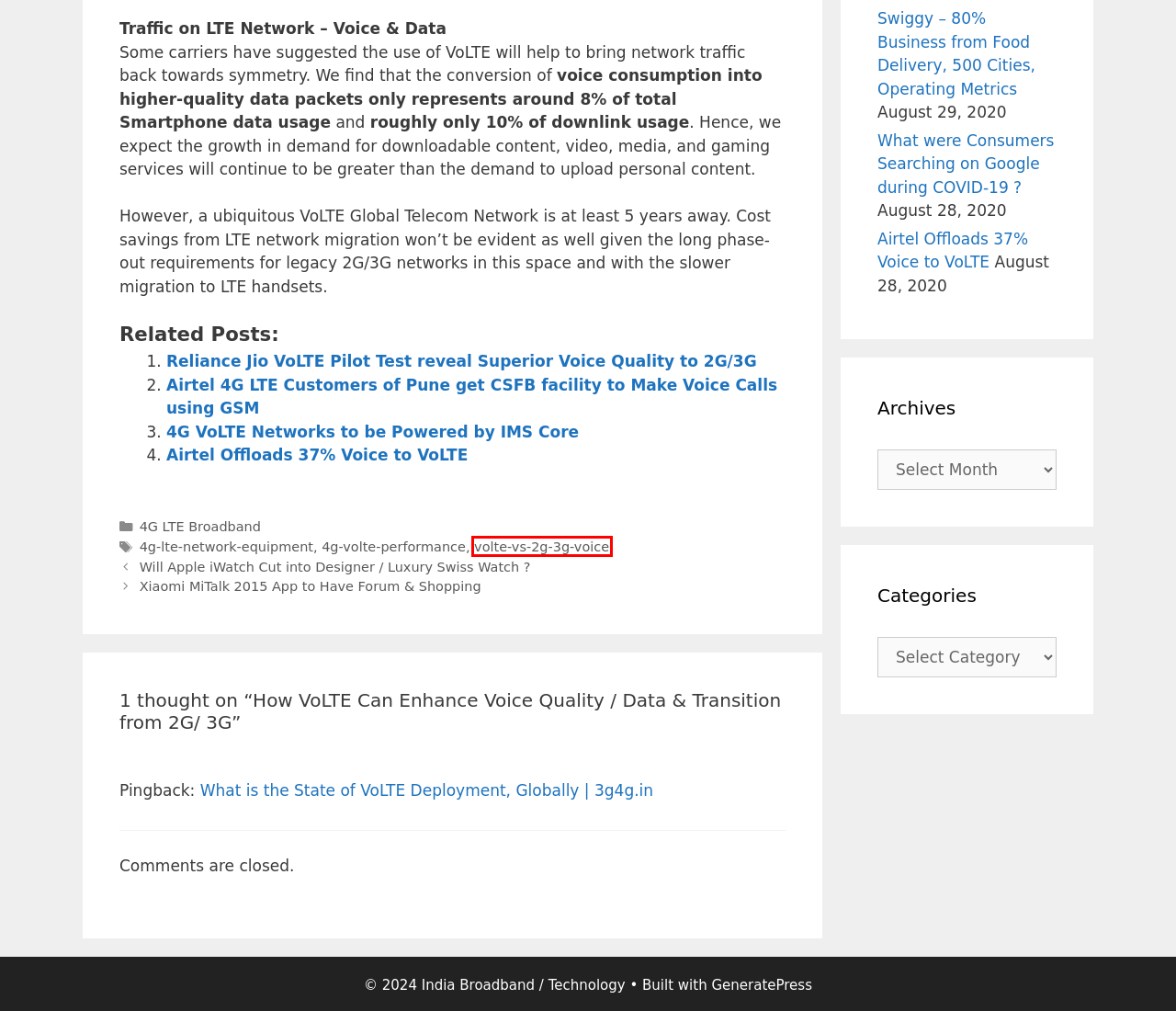A screenshot of a webpage is given, marked with a red bounding box around a UI element. Please select the most appropriate webpage description that fits the new page after clicking the highlighted element. Here are the candidates:
A. Reliance Jio VoLTE Pilot Test reveal Superior Voice Quality to 2G/3G
B. What were Consumers Searching on Google during COVID-19 ?
C. Airtel 4G LTE Customers of Pune get CSFB facility to Make Voice Calls using GSM
D. Airtel Offloads 37% Voice to VoLTE
E. 4G LTE Broadband Archives - India Broadband / Technology
F. What is the State of VoLTE Deployment, Globally | 3g4g.in
G. volte-vs-2g-3g-voice Archives - India Broadband / Technology
H. 4G VoLTE Networks to be Powered by IMS Core

G